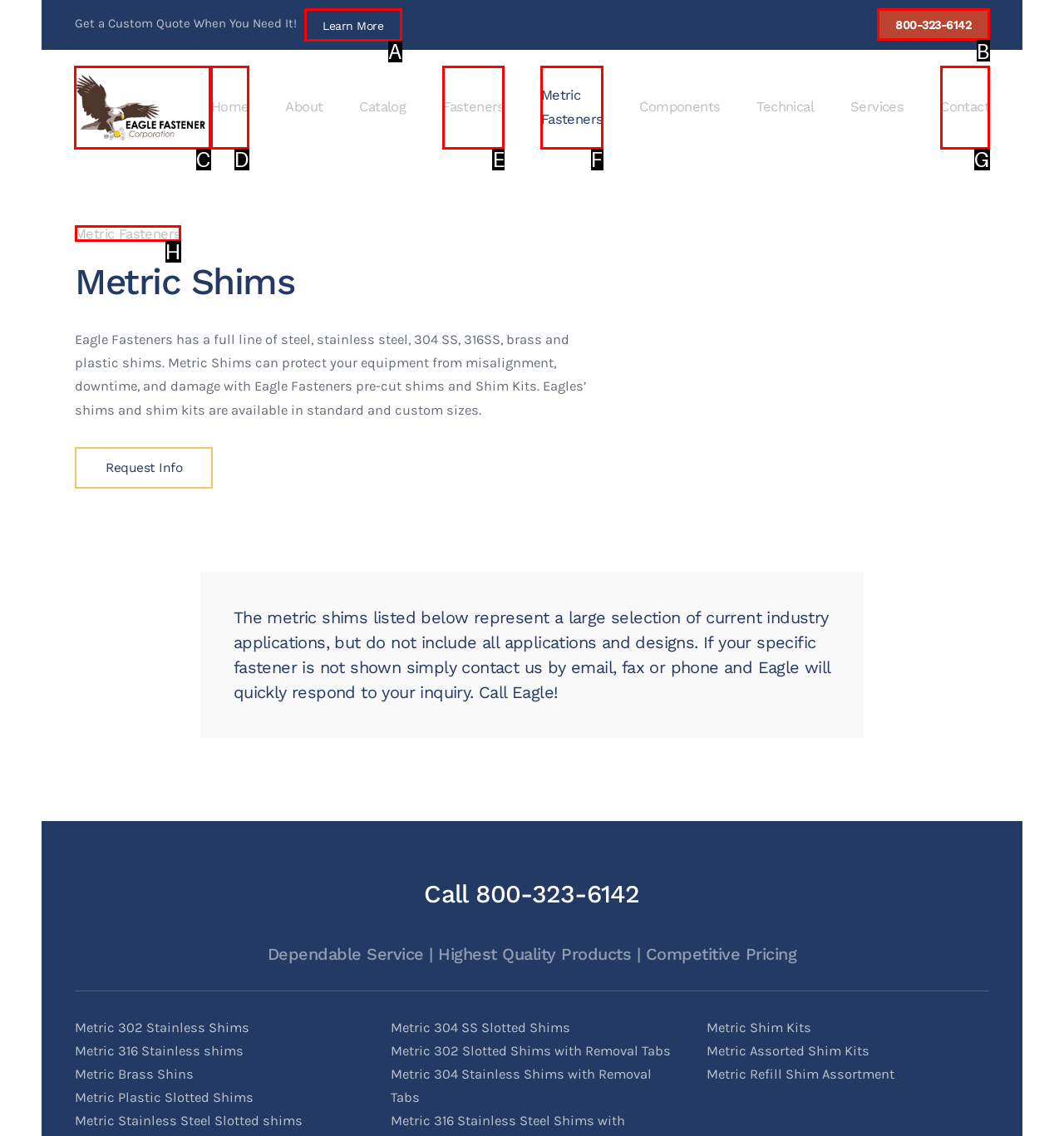Tell me which one HTML element I should click to complete the following task: Go back to home page Answer with the option's letter from the given choices directly.

C